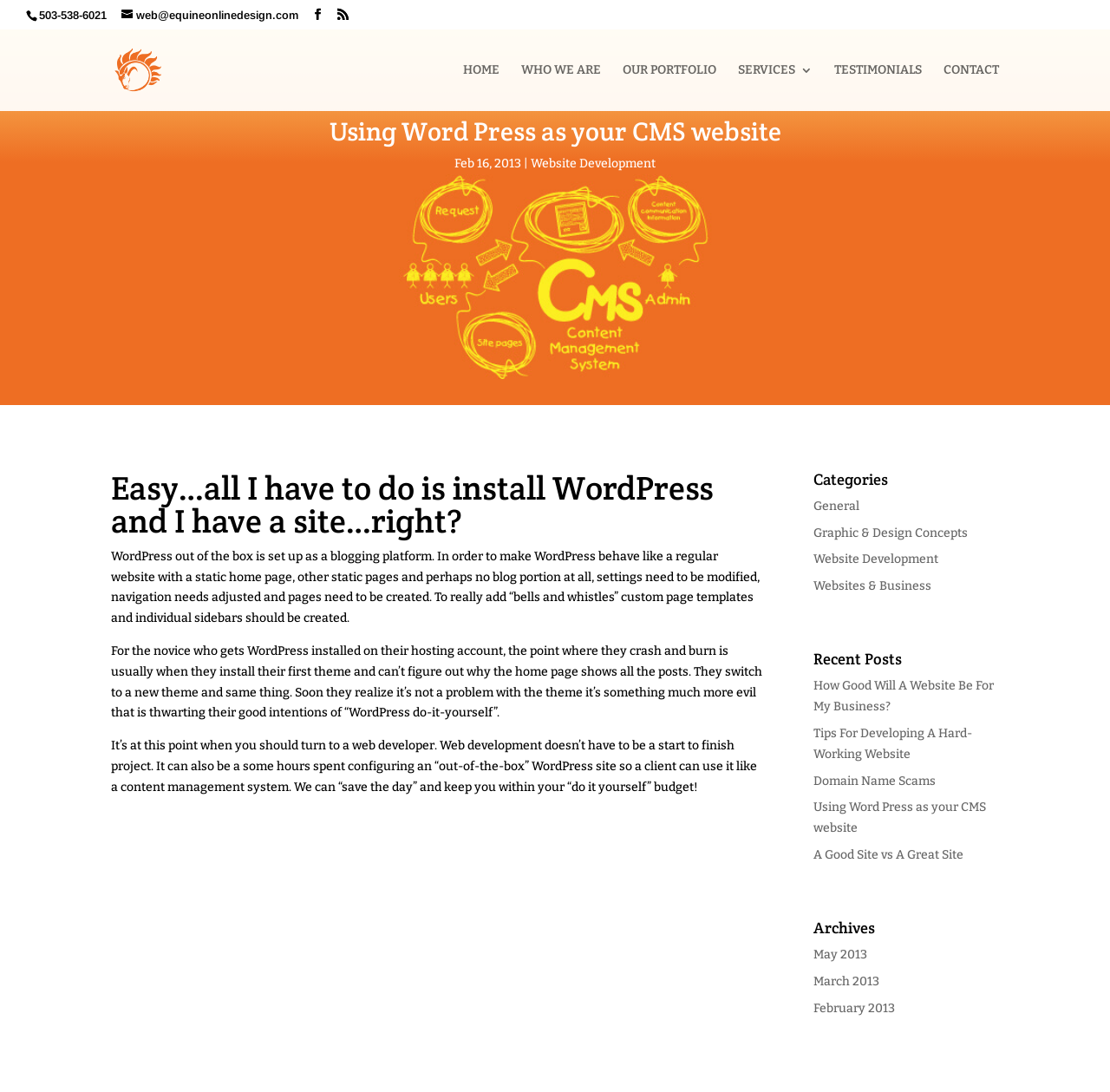Please locate the bounding box coordinates of the element that should be clicked to achieve the given instruction: "Read the article about using WordPress as a CMS website".

[0.733, 0.733, 0.888, 0.765]